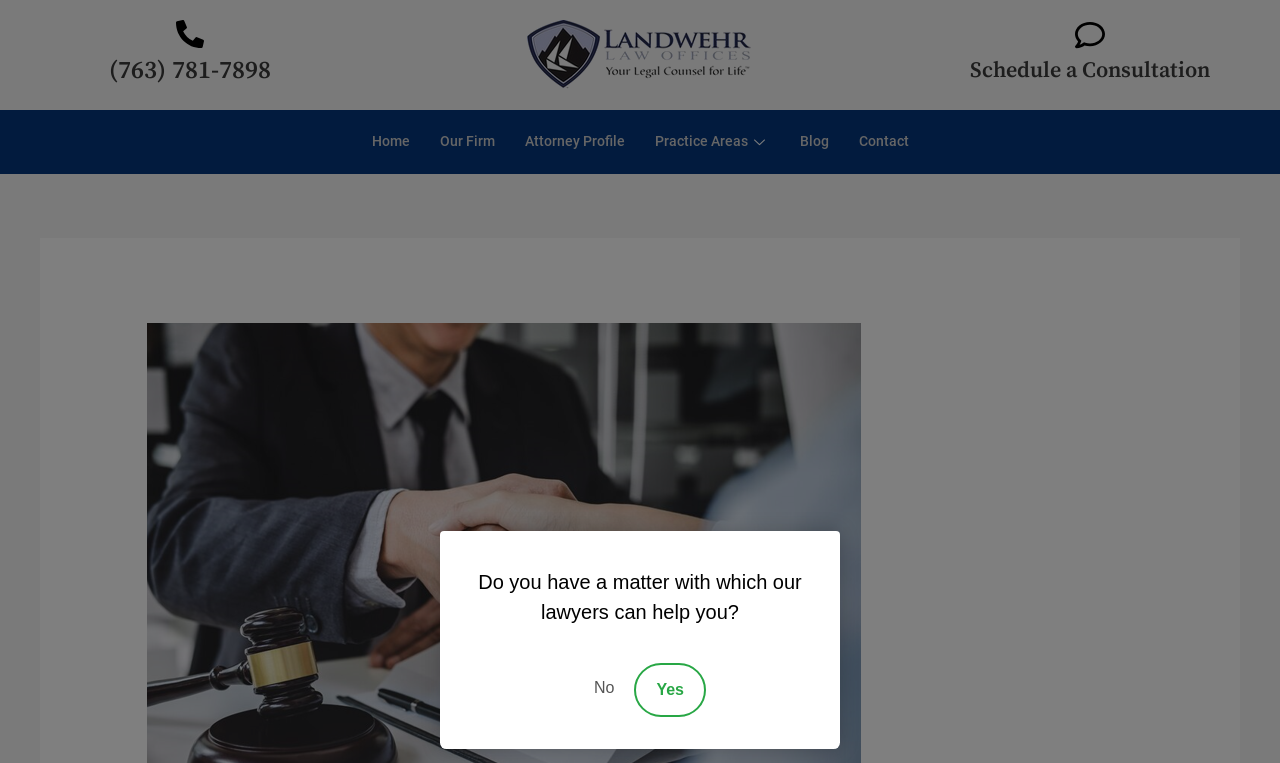Using details from the image, please answer the following question comprehensively:
How many links are in the navigation menu?

I counted the number of link elements with text 'Home', 'Our Firm', 'Attorney Profile', 'Practice Areas', 'Blog', and 'Contact' in the navigation menu, which is located at the top of the webpage.